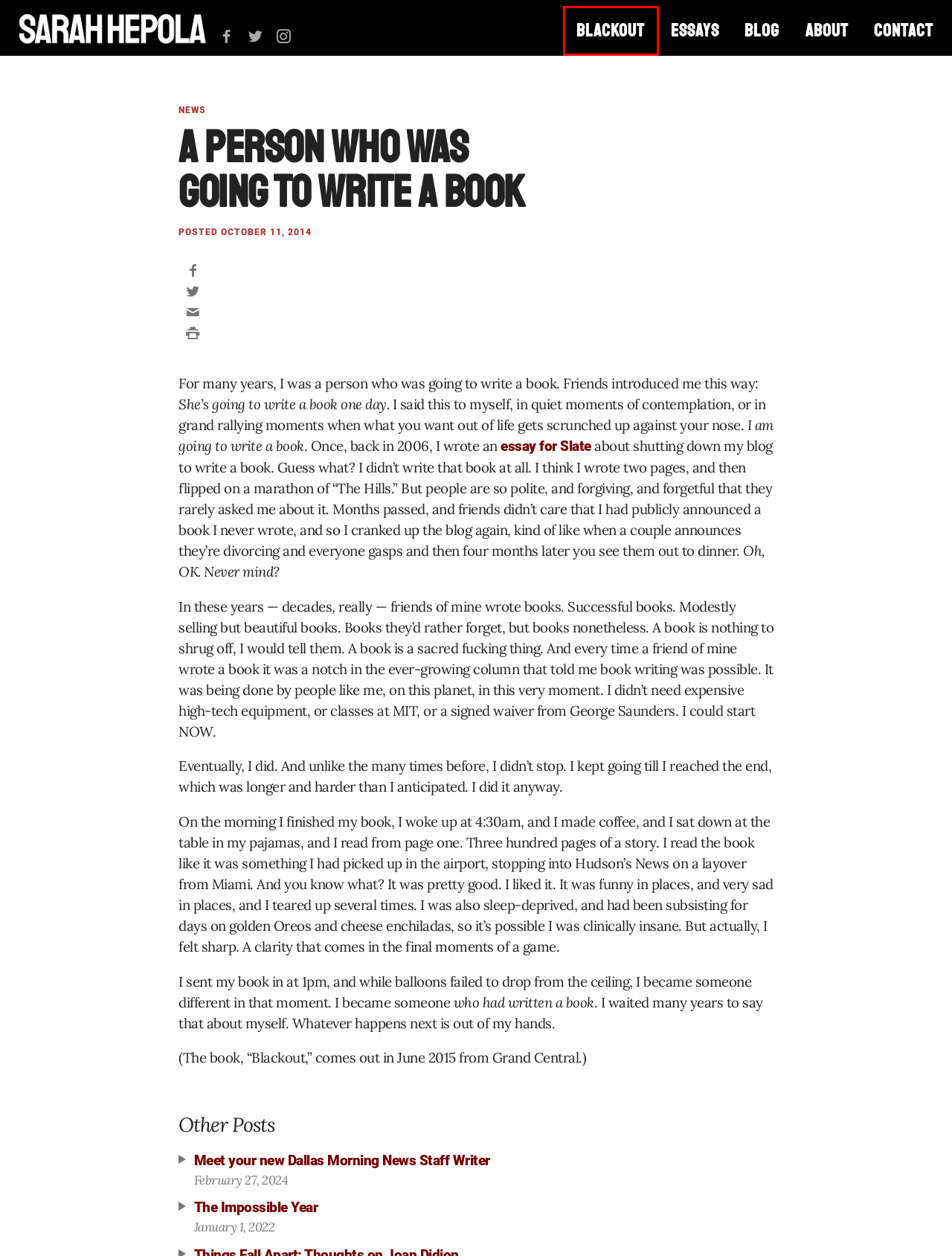You are given a screenshot of a webpage with a red bounding box around an element. Choose the most fitting webpage description for the page that appears after clicking the element within the red bounding box. Here are the candidates:
A. Sarah Hepola | About The Author
B. Sarah Hepola | Blog
C. Sarah Hepola | Articles in "News"
D. Sarah Hepola | Blackout: Remembering The Things I Drank To Forget
E. Sarah Hepola | Latest Essays
F. Sarah Hepola | The Impossible Year
G. Sarah Hepola | Contact Me
H. Sarah Hepola | Meet your new Dallas Morning News Staff Writer

D